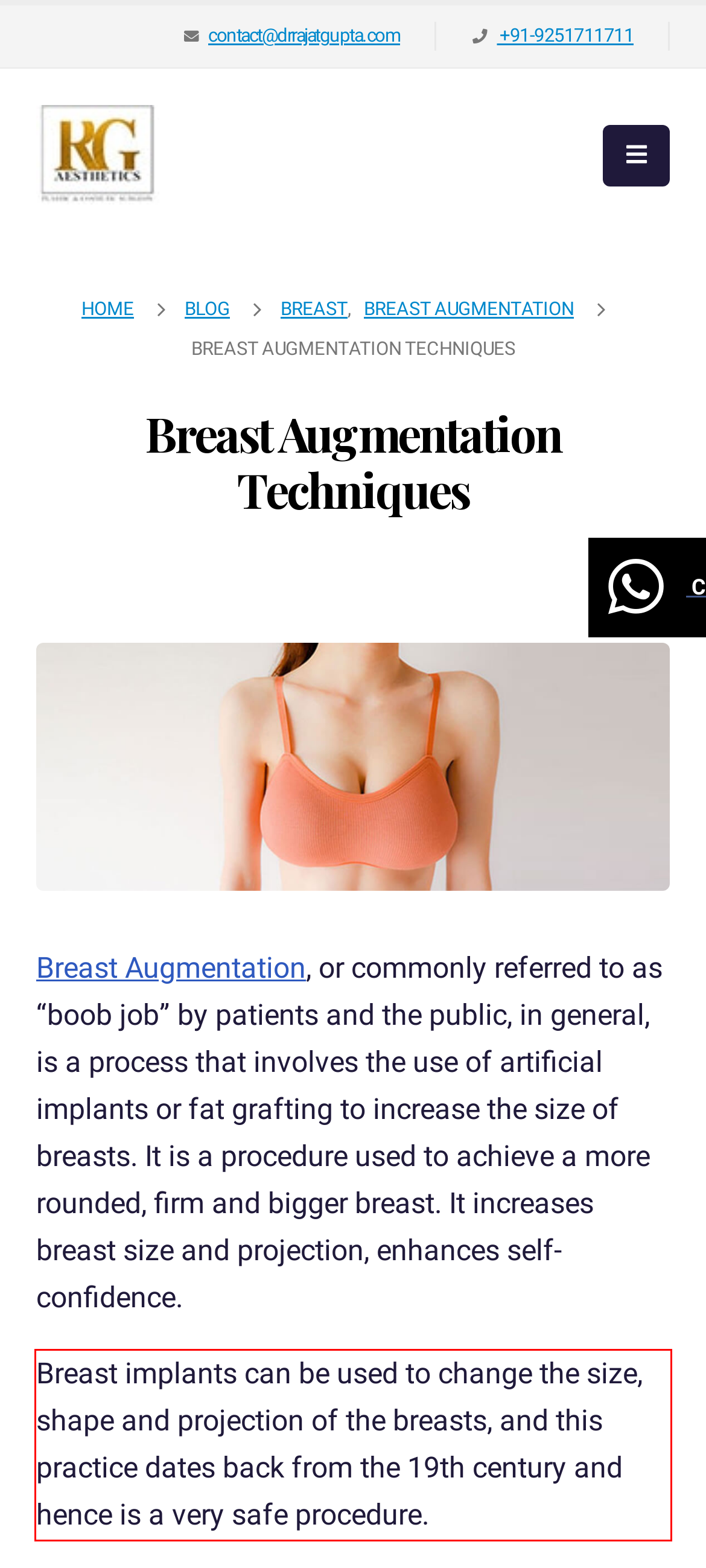Please identify and extract the text content from the UI element encased in a red bounding box on the provided webpage screenshot.

Breast implants can be used to change the size, shape and projection of the breasts, and this practice dates back from the 19th century and hence is a very safe procedure.